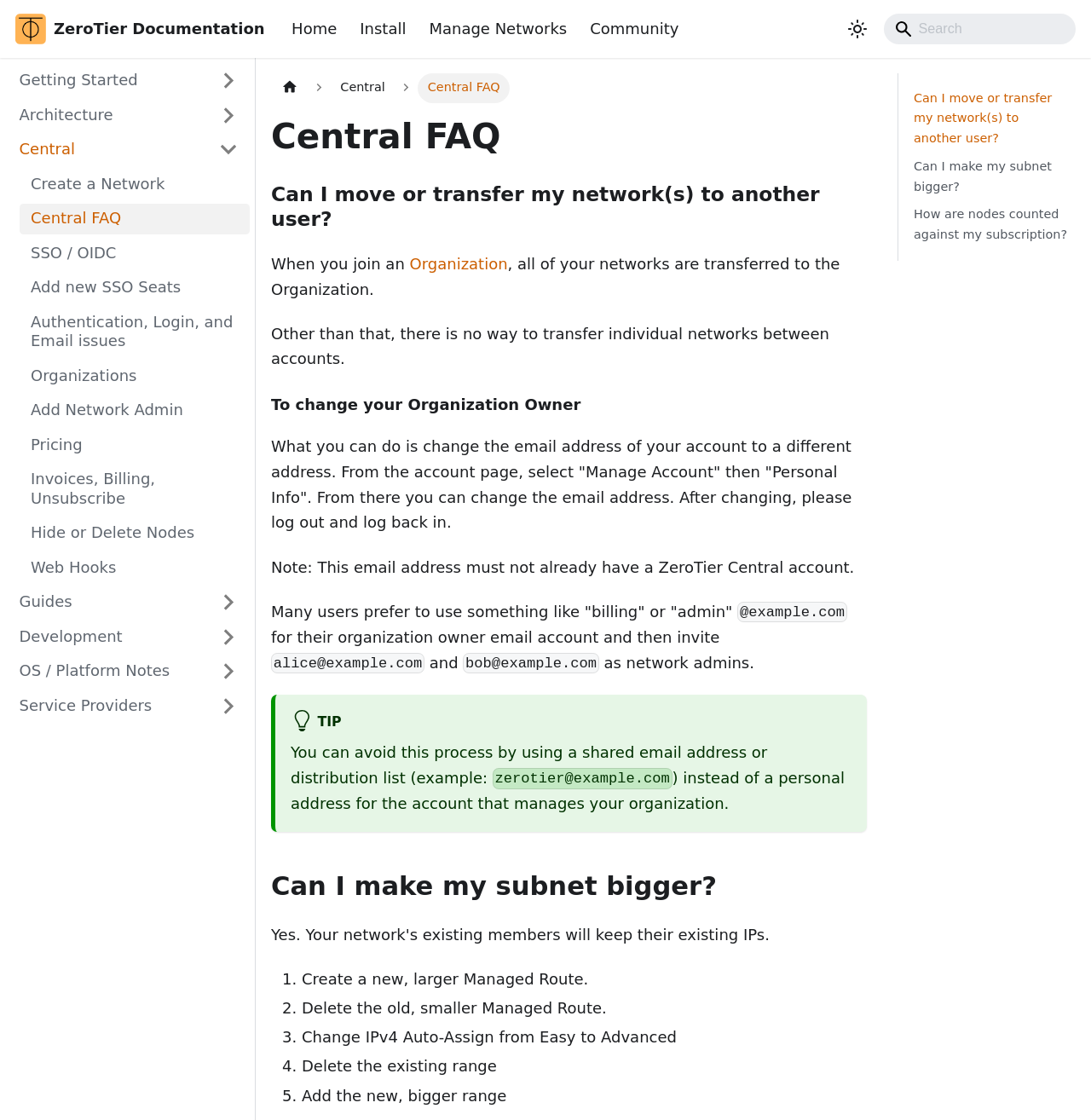Identify the coordinates of the bounding box for the element that must be clicked to accomplish the instruction: "Read the Central FAQ".

[0.248, 0.103, 0.795, 0.141]